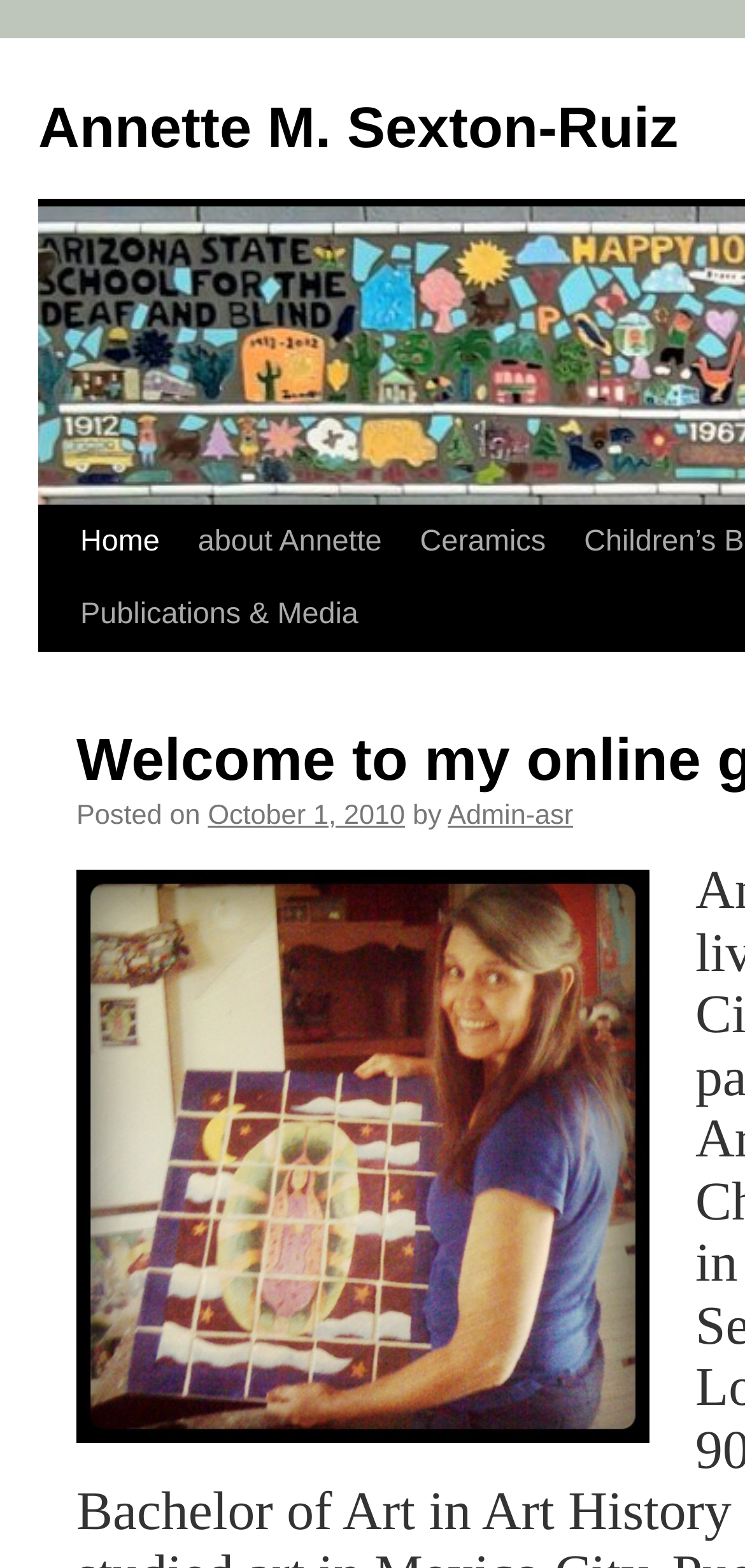What is the author of the post?
Look at the screenshot and respond with a single word or phrase.

Admin-asr